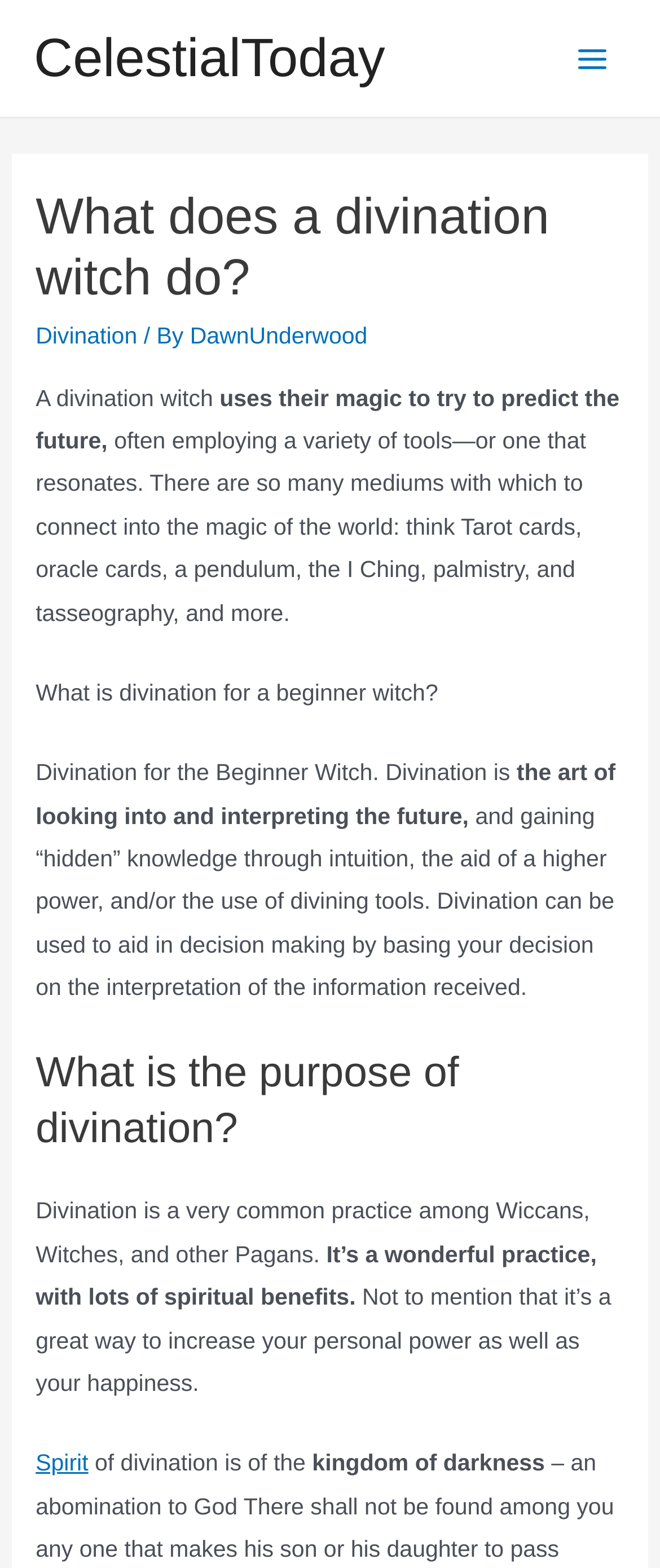Mark the bounding box of the element that matches the following description: "Careers".

None